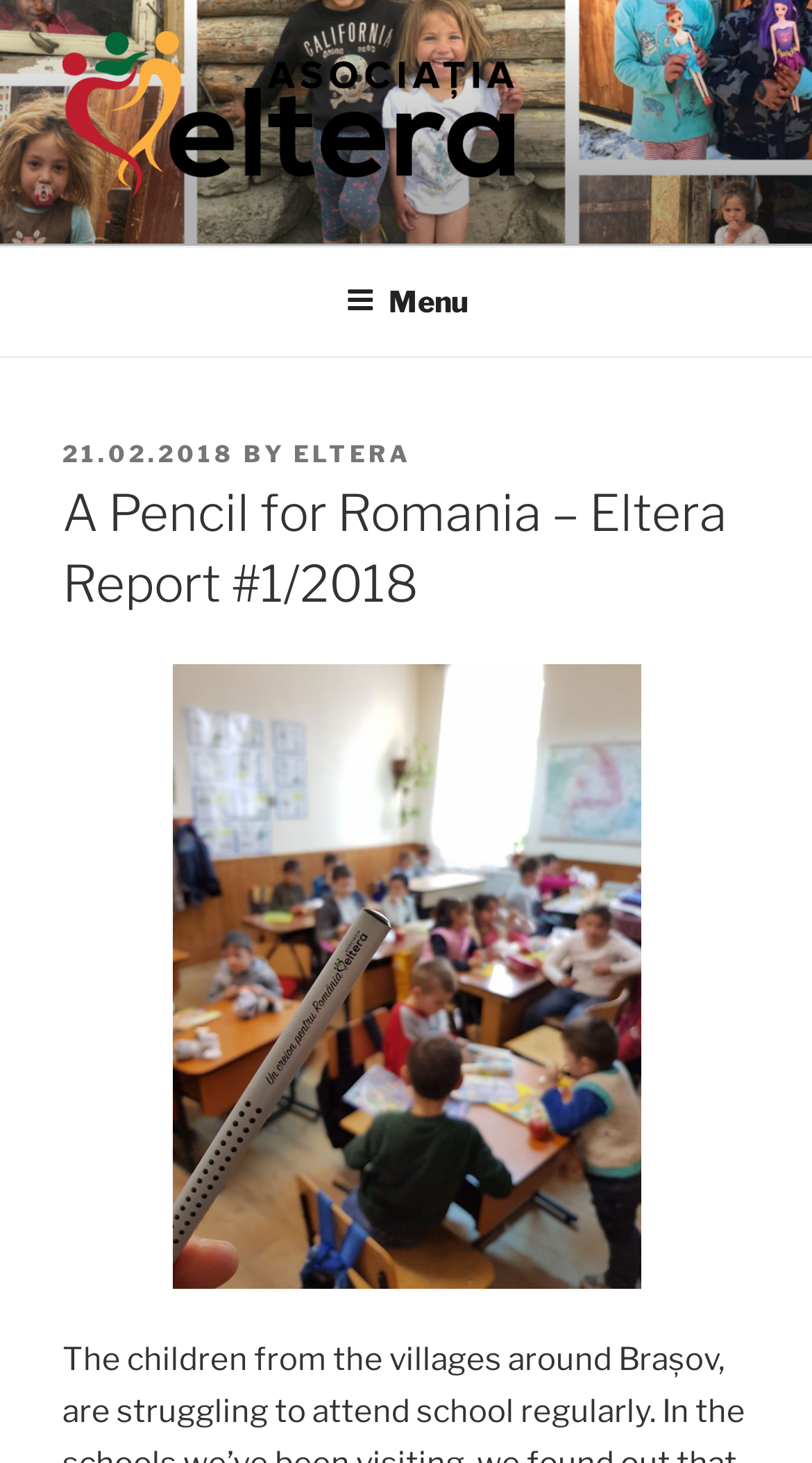What is the purpose of the button in the top menu section?
Please give a detailed and thorough answer to the question, covering all relevant points.

I inferred the purpose of the button in the top menu section by looking at its description as 'Menu' and its property as 'expanded: False', which suggests that it can be used to expand or collapse the menu.